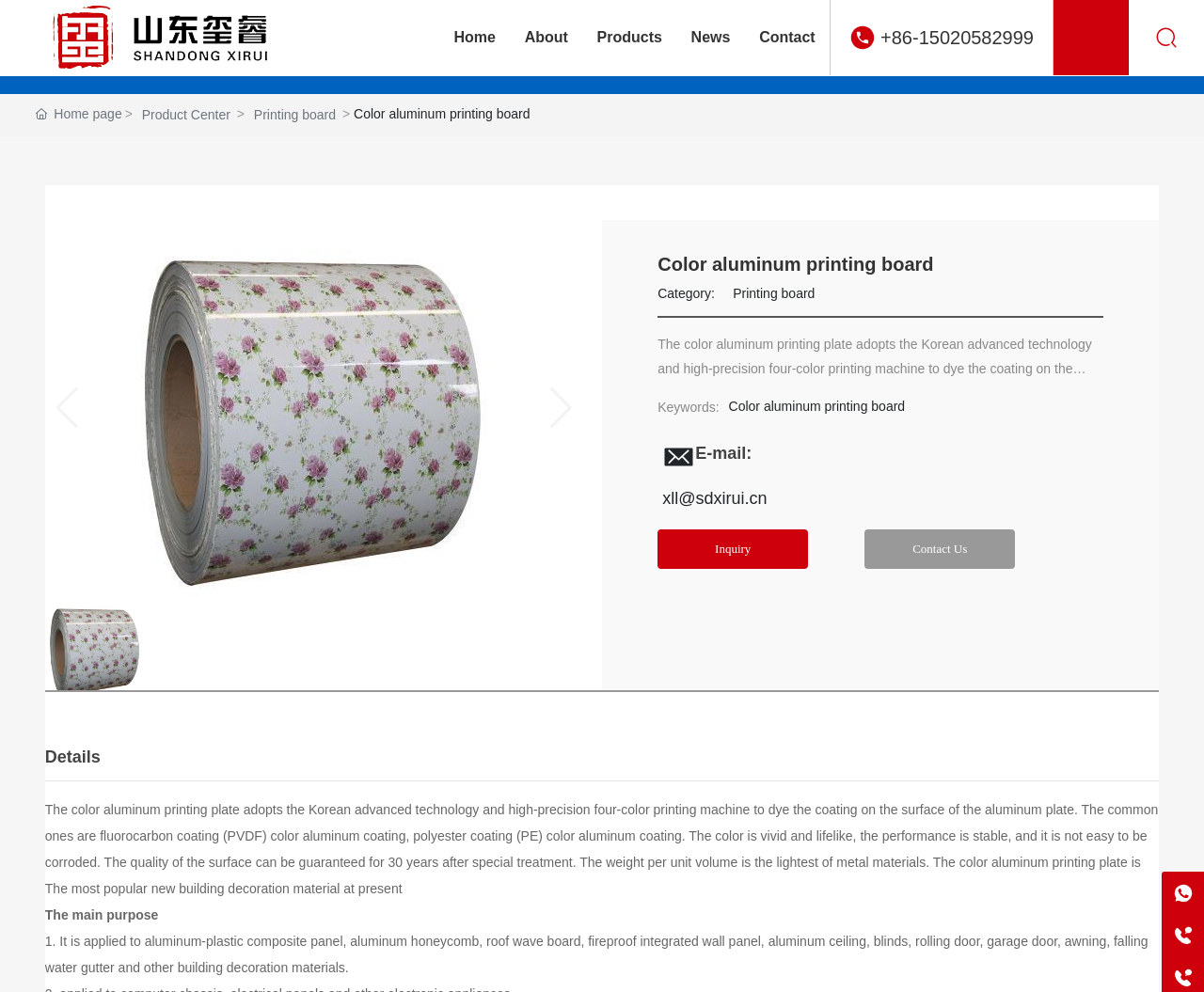Please pinpoint the bounding box coordinates for the region I should click to adhere to this instruction: "Click on the 'Next slide' button".

[0.455, 0.391, 0.477, 0.433]